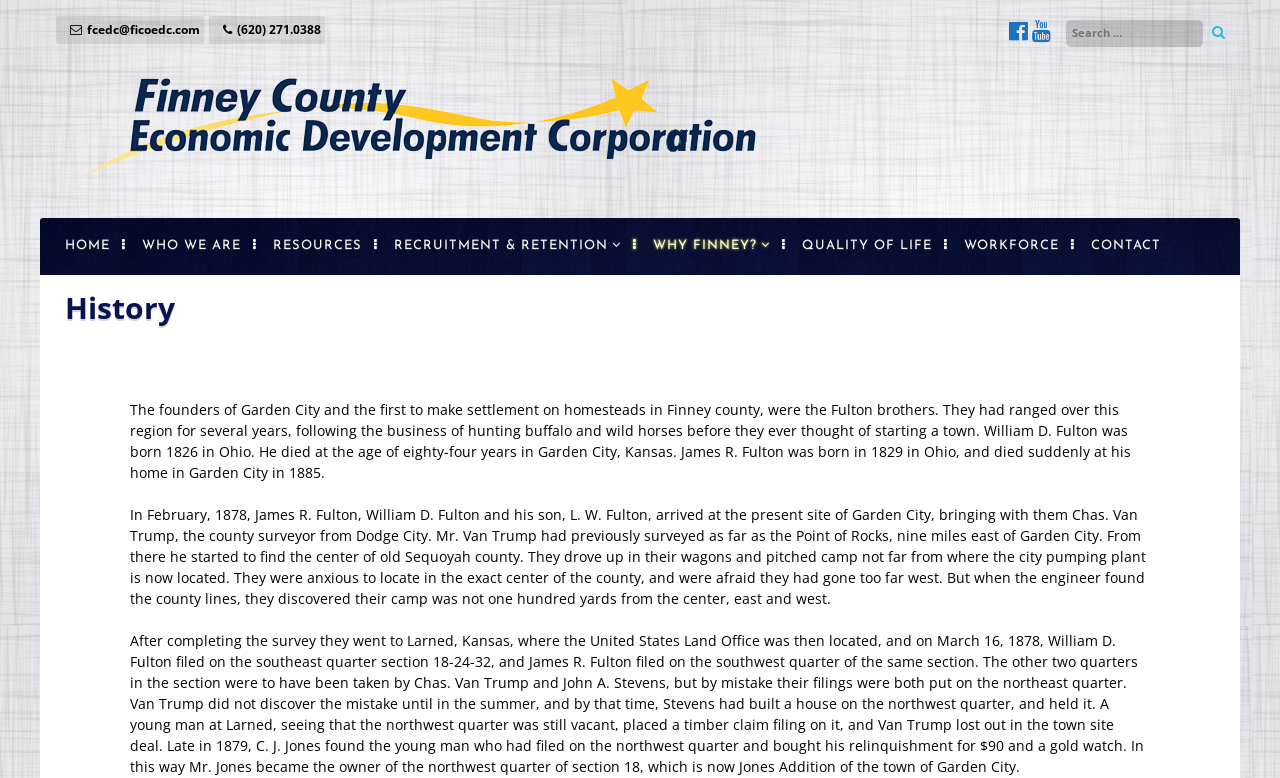Please determine the bounding box coordinates of the section I need to click to accomplish this instruction: "View property availability and site selection".

[0.288, 0.334, 0.445, 0.398]